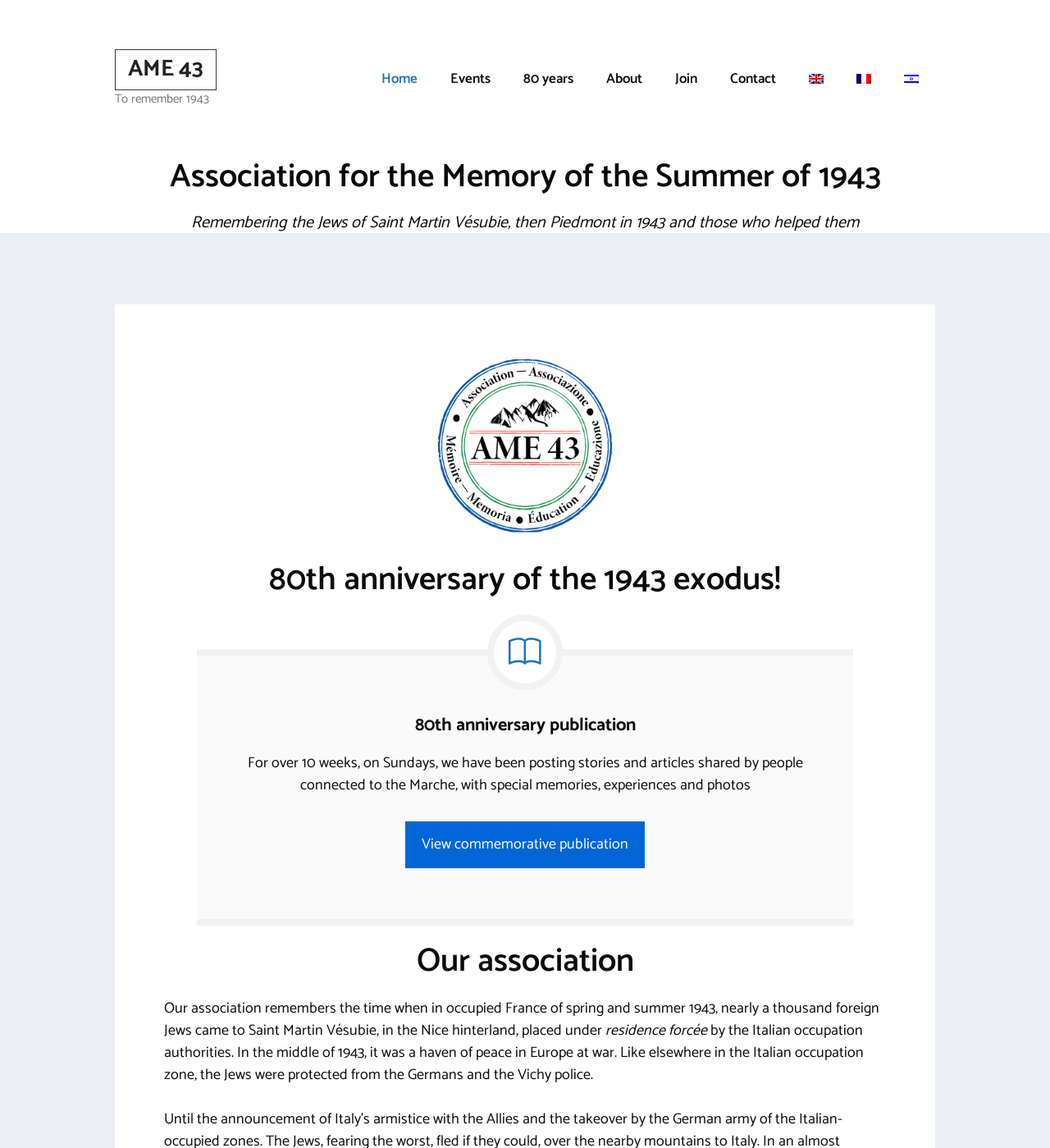Provide the bounding box coordinates for the UI element that is described by this text: "alt="Hebrew"". The coordinates should be in the form of four float numbers between 0 and 1: [left, top, right, bottom].

[0.845, 0.064, 0.891, 0.073]